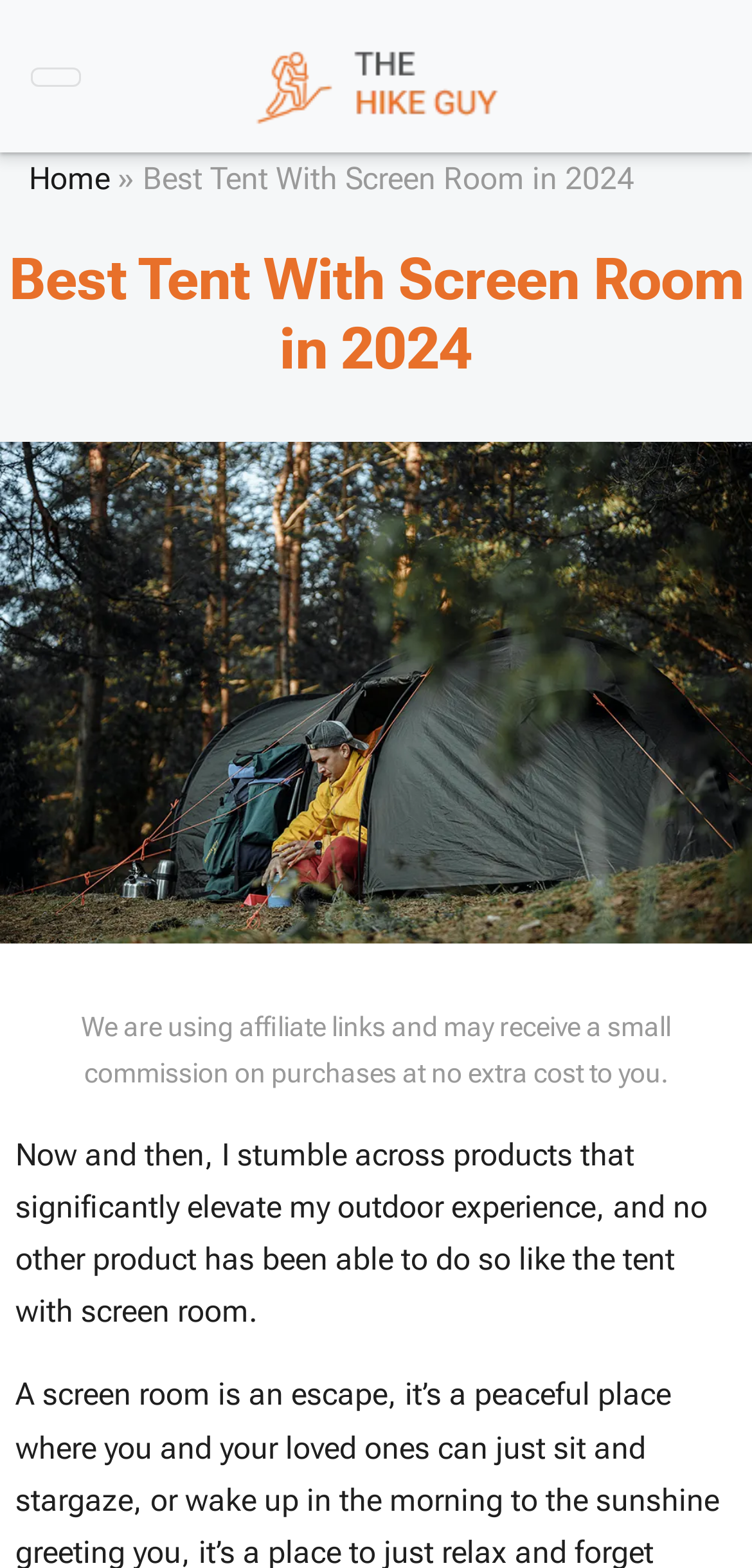Give the bounding box coordinates for the element described by: "Home".

[0.038, 0.102, 0.146, 0.126]